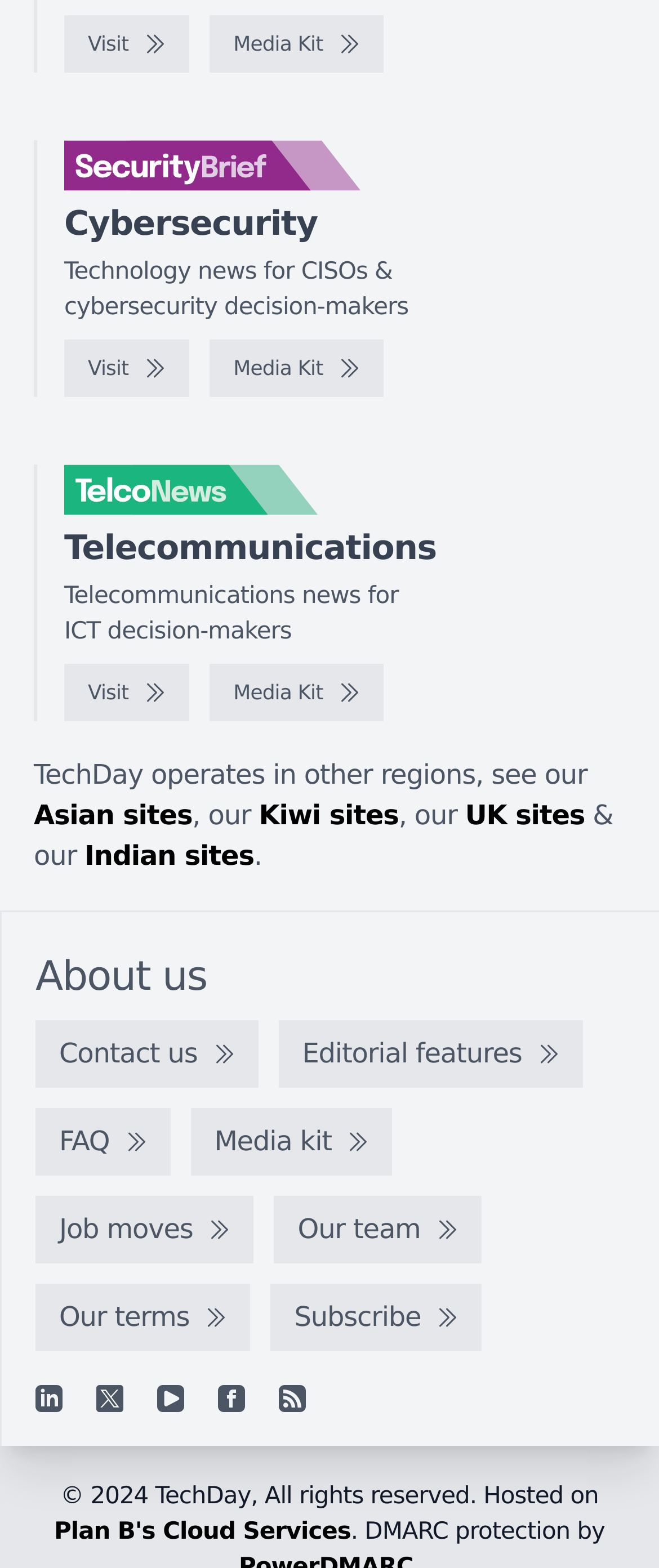How many social media links are present on the webpage?
Look at the image and respond with a one-word or short-phrase answer.

5